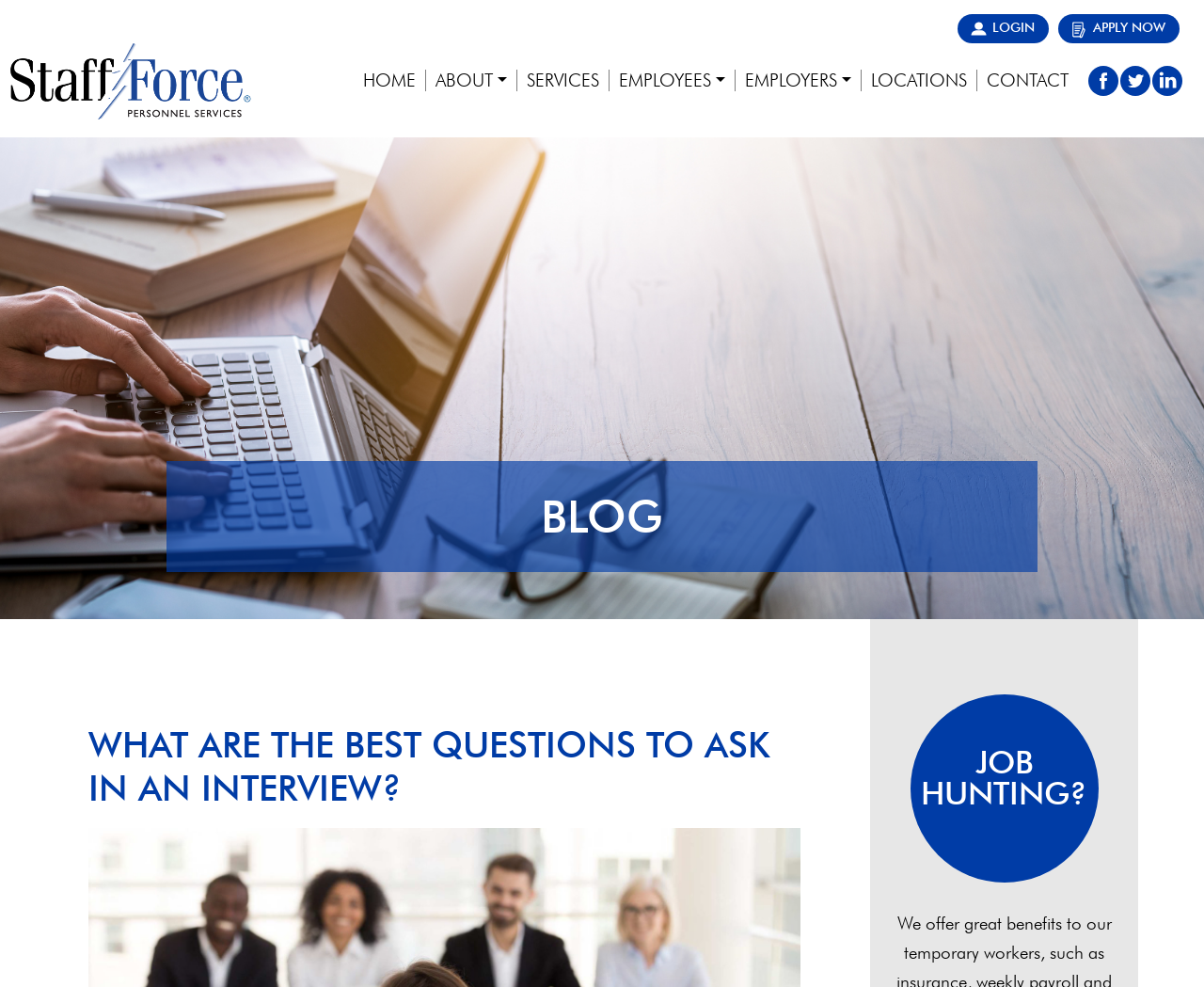What is the section above the article about?
Refer to the image and offer an in-depth and detailed answer to the question.

The section above the article has a heading 'BLOG', indicating that it is a blog or article section of the website.